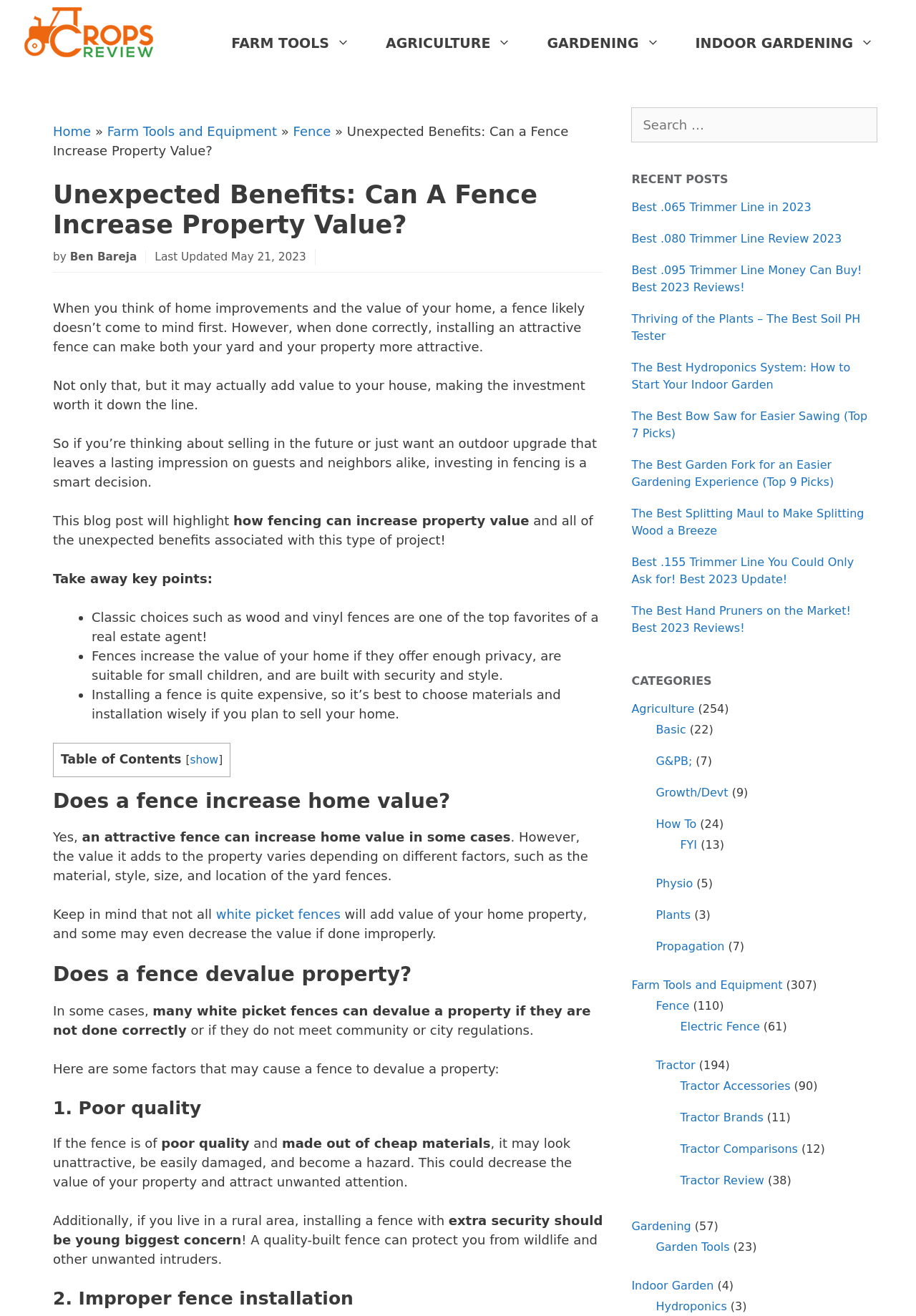Please find the bounding box coordinates of the element that needs to be clicked to perform the following instruction: "Search for a keyword". The bounding box coordinates should be four float numbers between 0 and 1, represented as [left, top, right, bottom].

[0.689, 0.082, 0.958, 0.108]